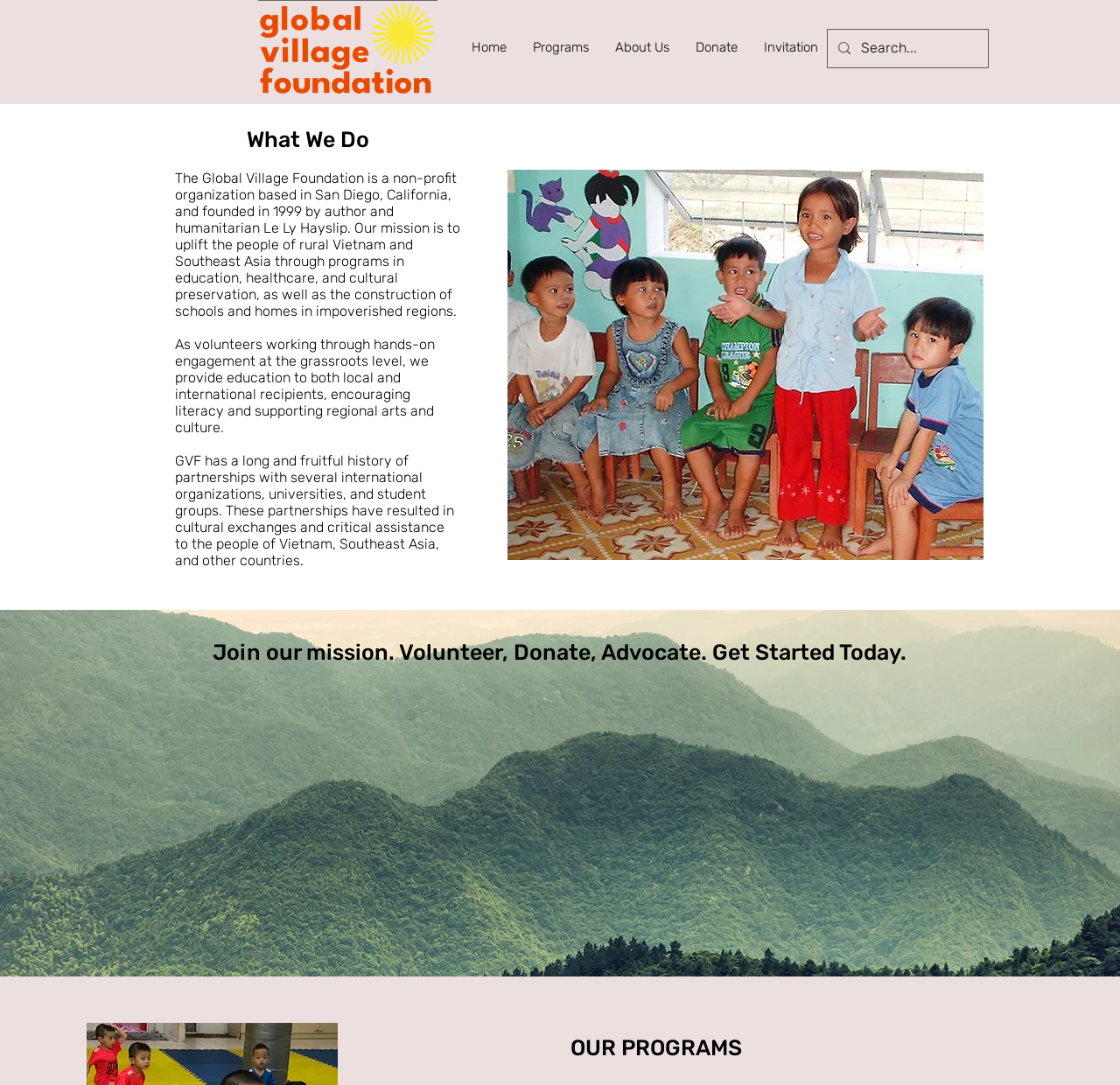For the following element description, predict the bounding box coordinates in the format (top-left x, top-left y, bottom-right x, bottom-right y). All values should be floating point numbers between 0 and 1. Description: Footwear

None